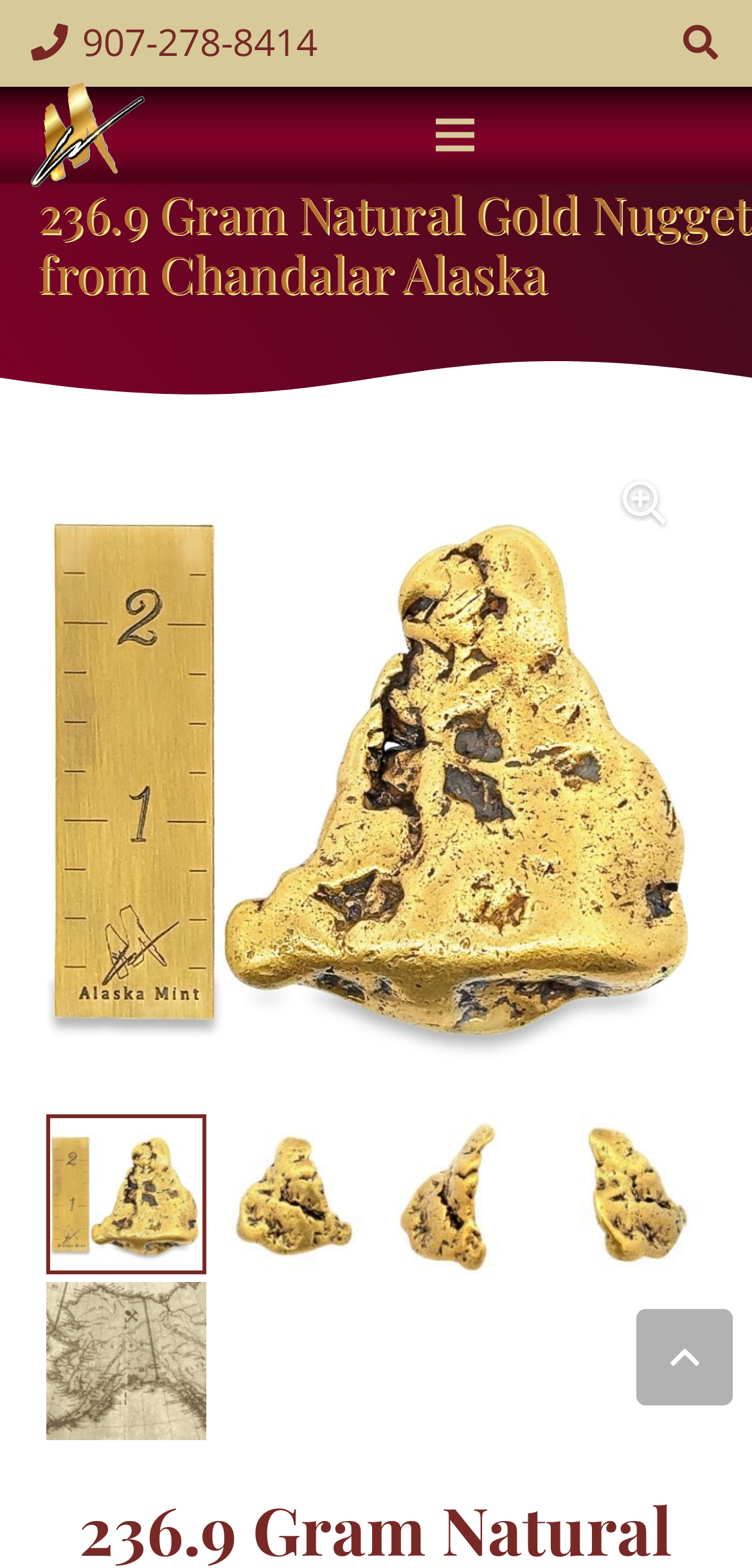Please provide the bounding box coordinates in the format (top-left x, top-left y, bottom-right x, bottom-right y). Remember, all values are floating point numbers between 0 and 1. What is the bounding box coordinate of the region described as: aria-label="Mlogo"

[0.041, 0.052, 0.192, 0.12]